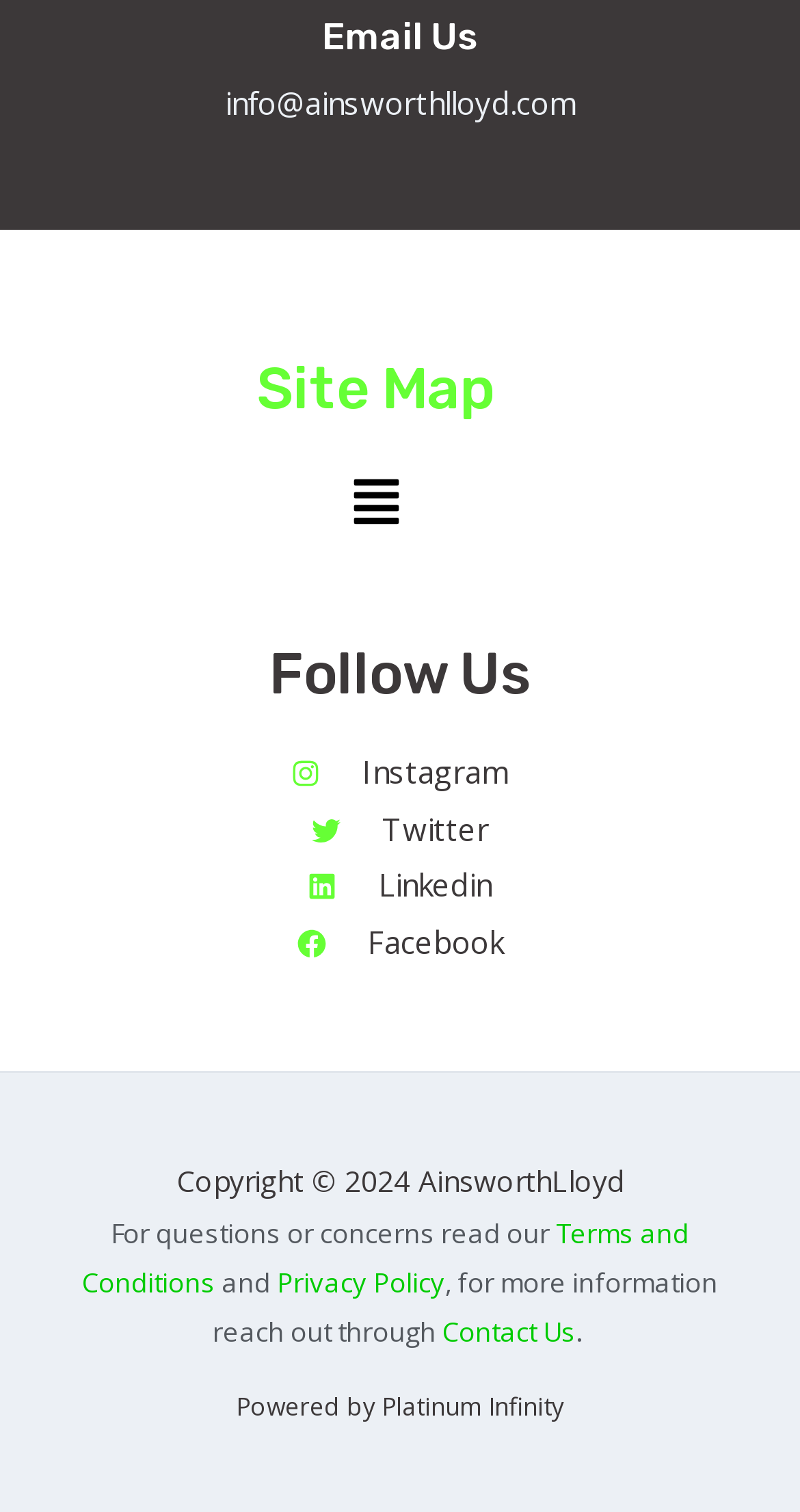What is the email address to contact?
Identify the answer in the screenshot and reply with a single word or phrase.

info@ainsworthlloyd.com